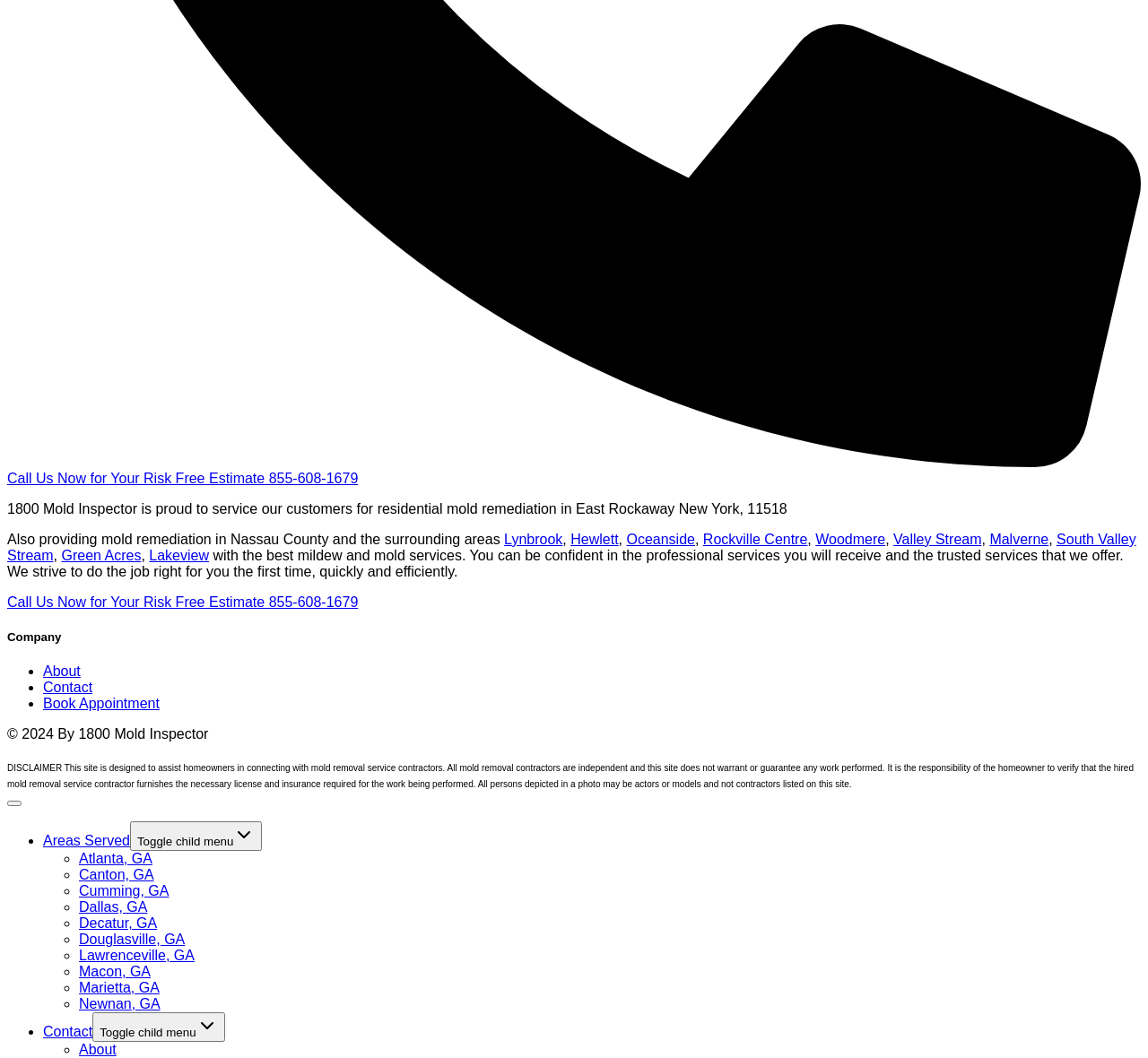What areas does 1800 Mold Inspector provide mold remediation services in?
Answer briefly with a single word or phrase based on the image.

East Rockaway, Nassau County, and surrounding areas